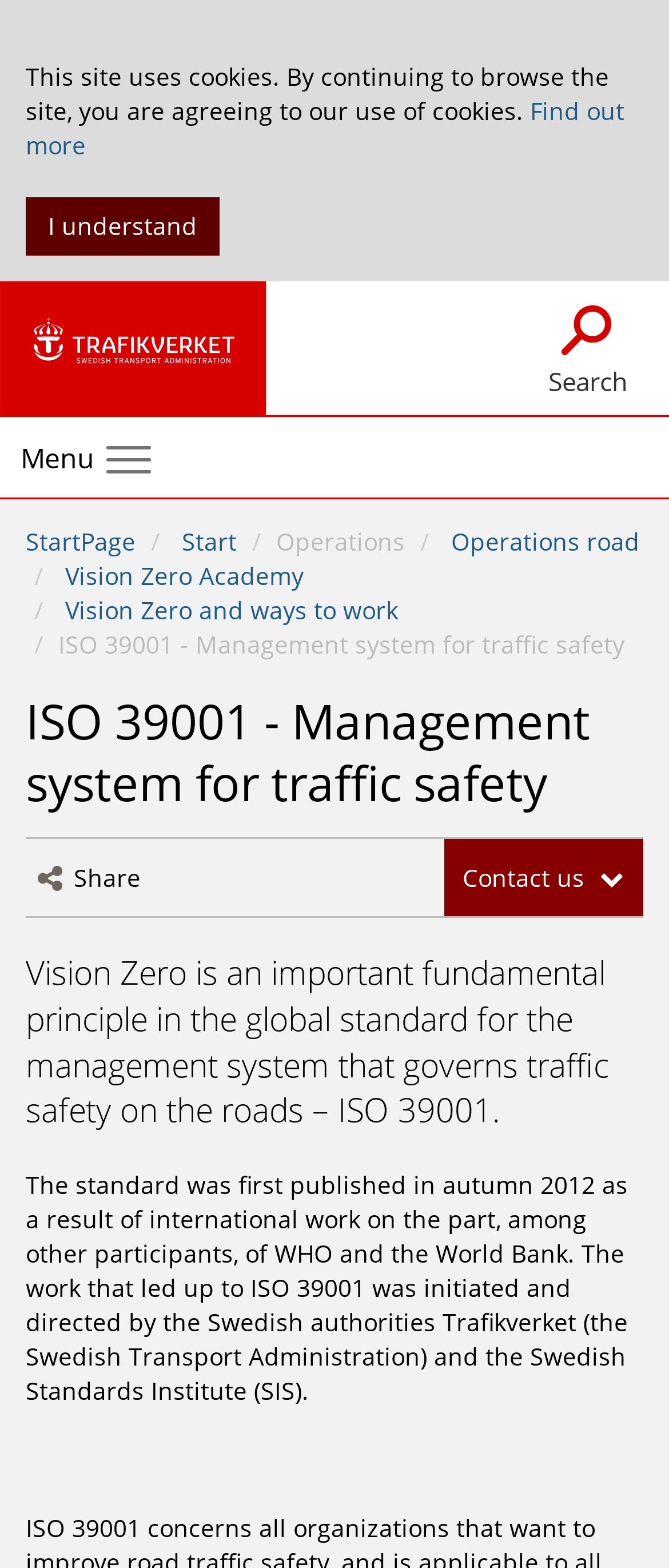Please locate the bounding box coordinates for the element that should be clicked to achieve the following instruction: "Go to the start page". Ensure the coordinates are given as four float numbers between 0 and 1, i.e., [left, top, right, bottom].

[0.0, 0.179, 0.397, 0.264]